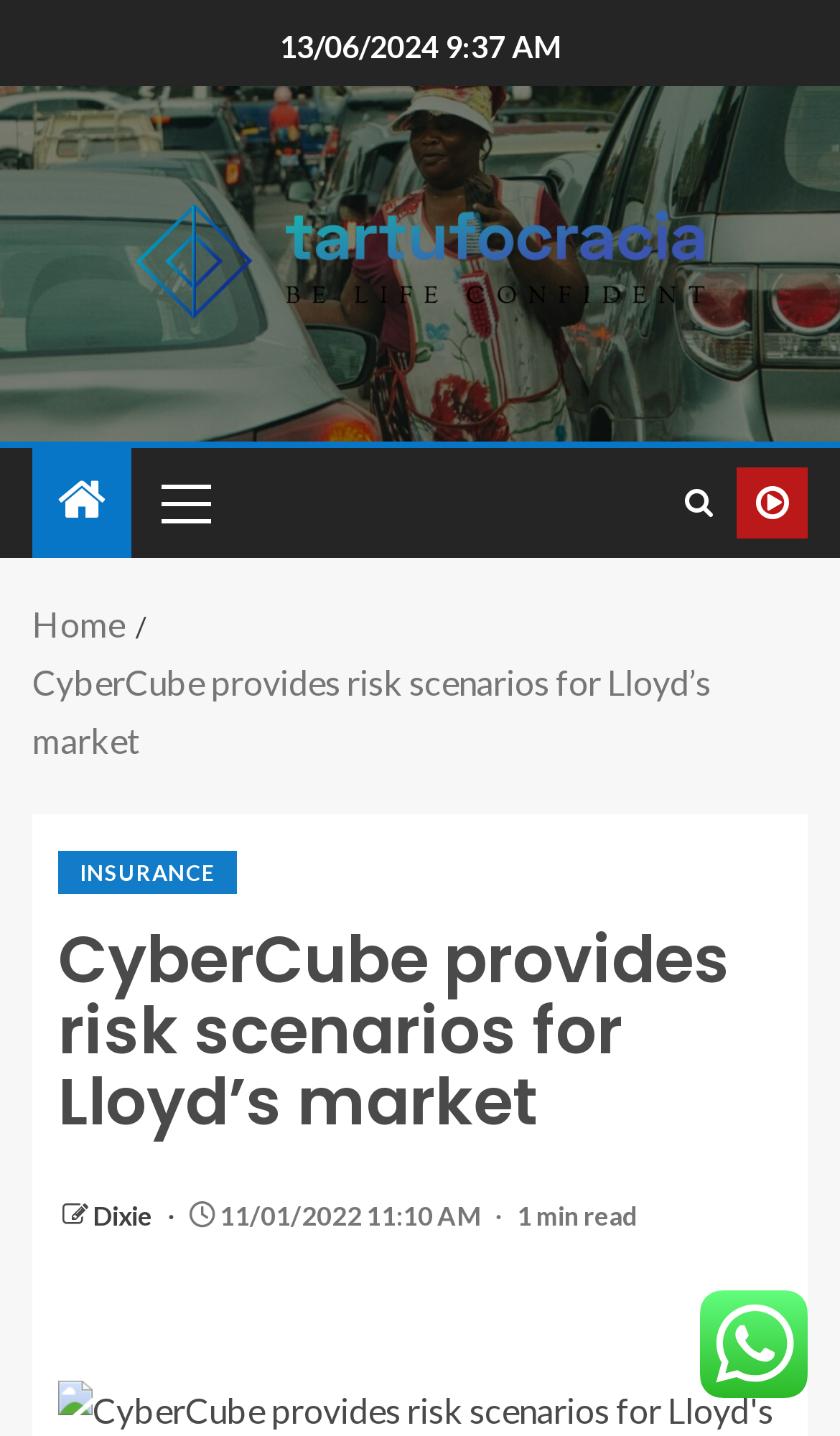What is the name of the link next to the image?
Please provide a detailed answer to the question.

I found the name of the link next to the image by looking at the link element with a bounding box coordinate of [0.038, 0.166, 0.962, 0.194], which is next to an image element with a bounding box coordinate of [0.038, 0.123, 0.962, 0.244]. The link element has the text 'Tartufocracia'.